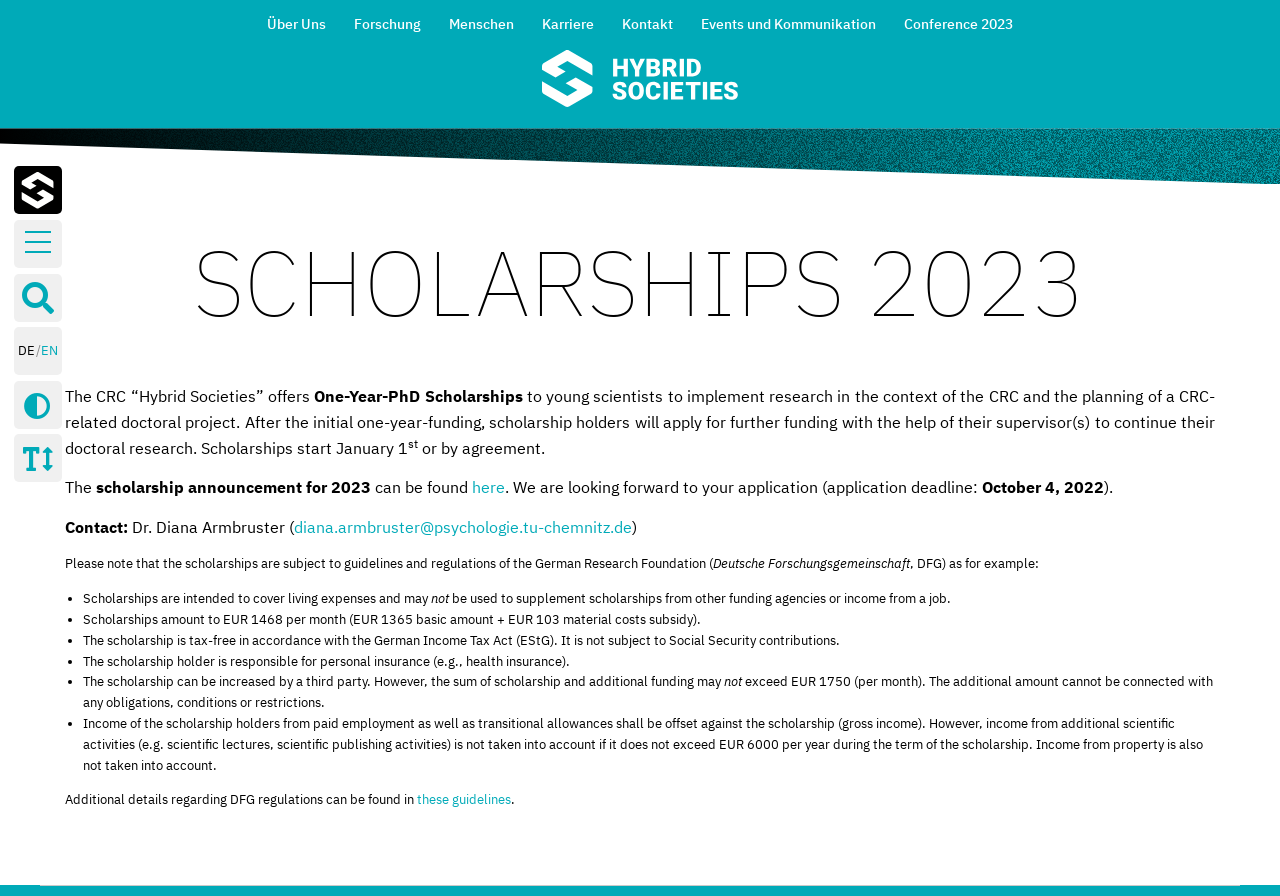Extract the bounding box for the UI element that matches this description: "alt="Hybrid Societies"".

[0.423, 0.077, 0.577, 0.097]